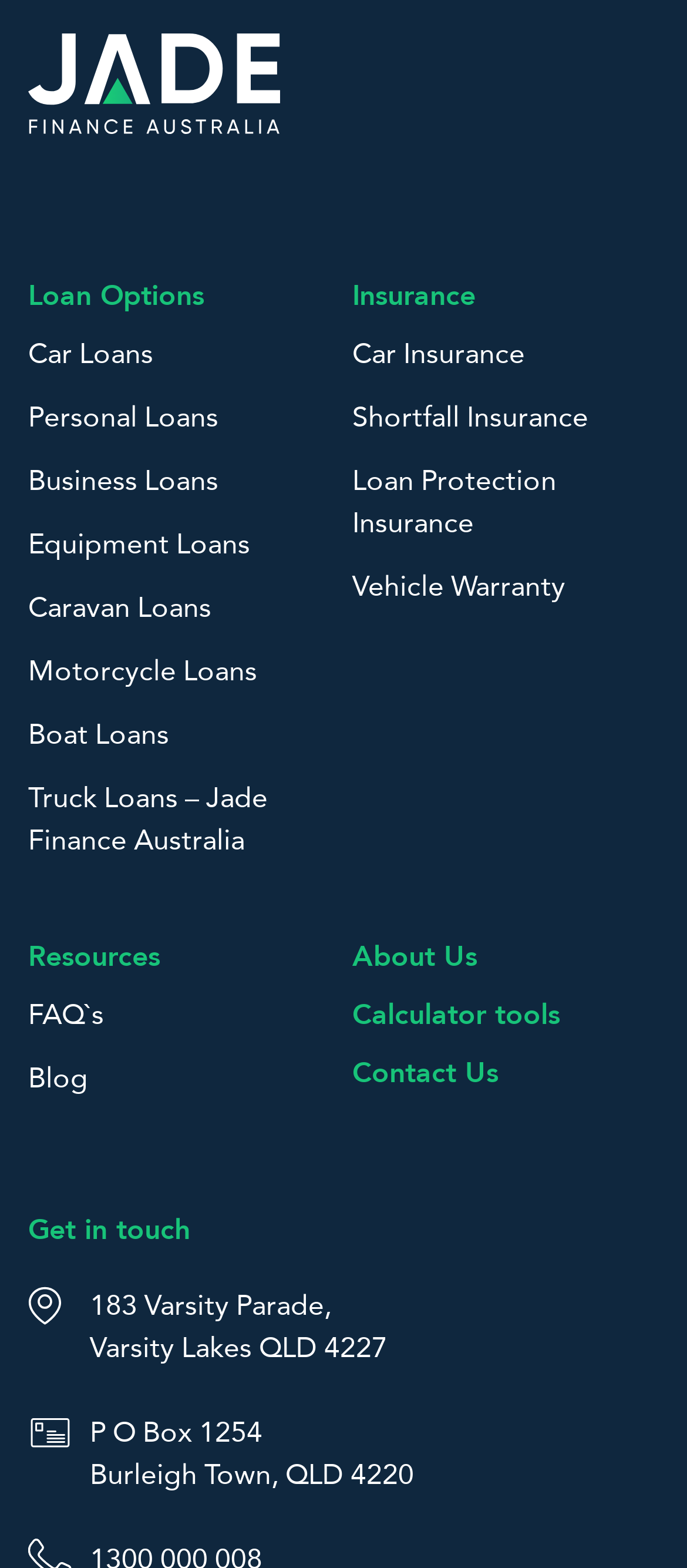Given the element description "aria-label="Jade Finance Linkedin"", identify the bounding box of the corresponding UI element.

[0.864, 0.033, 0.959, 0.074]